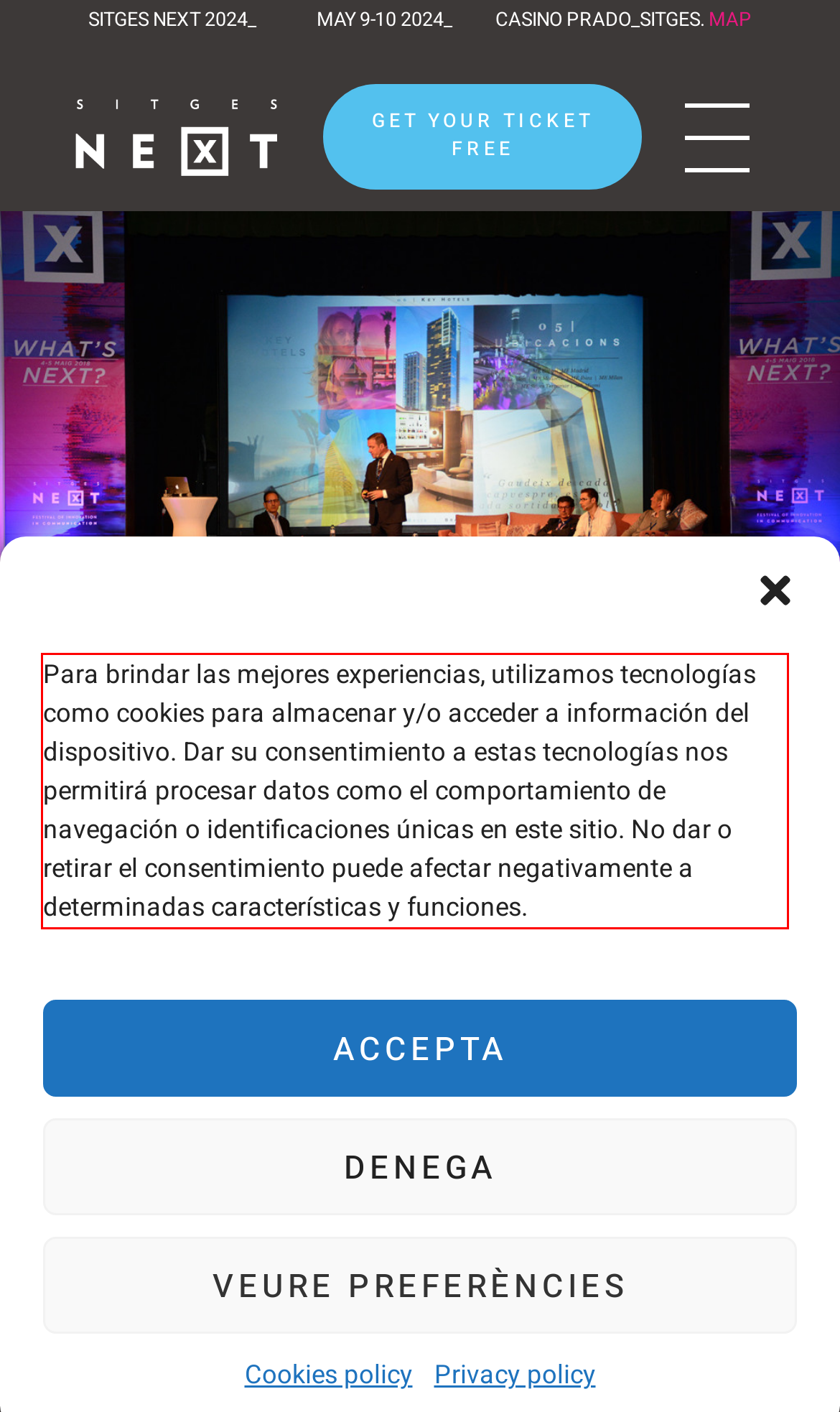Analyze the screenshot of a webpage where a red rectangle is bounding a UI element. Extract and generate the text content within this red bounding box.

Para brindar las mejores experiencias, utilizamos tecnologías como cookies para almacenar y/o acceder a información del dispositivo. Dar su consentimiento a estas tecnologías nos permitirá procesar datos como el comportamiento de navegación o identificaciones únicas en este sitio. No dar o retirar el consentimiento puede afectar negativamente a determinadas características y funciones.